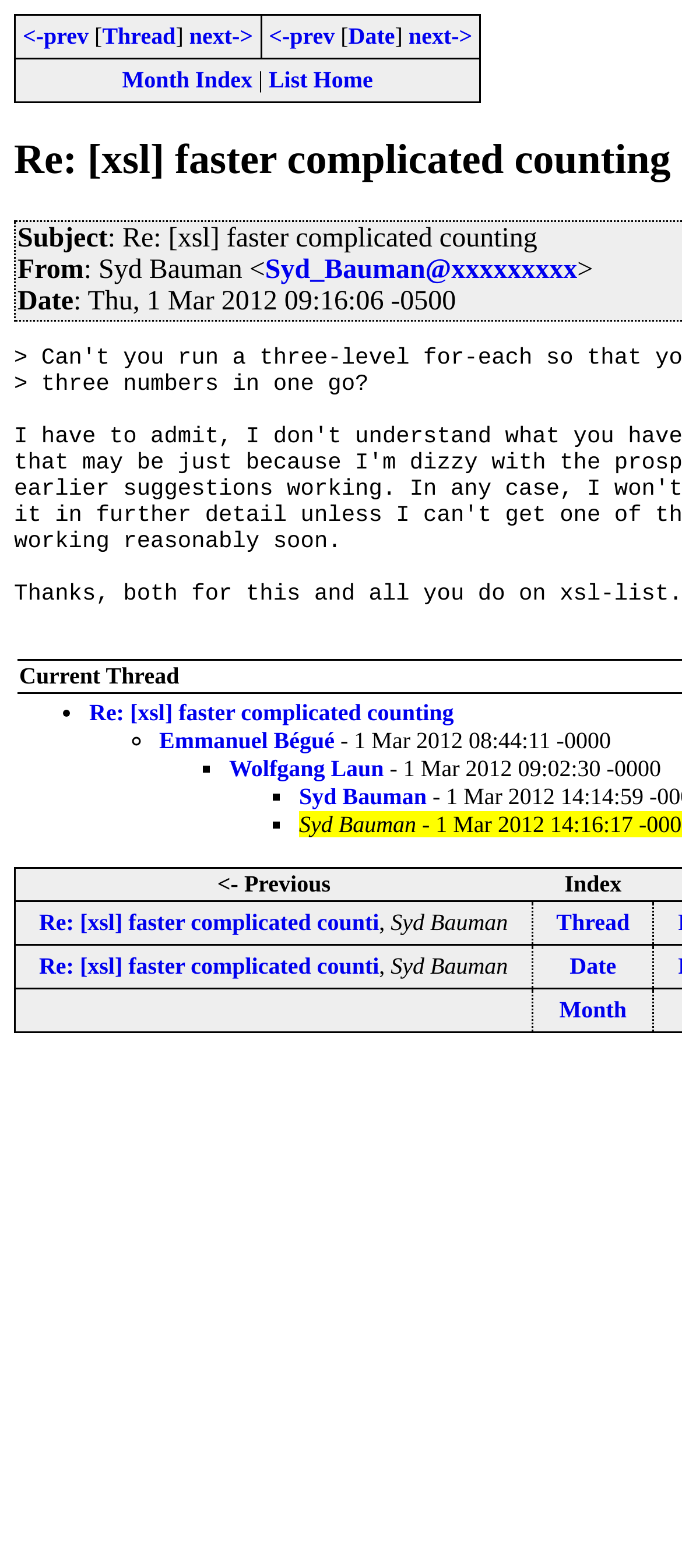Find the bounding box coordinates of the area that needs to be clicked in order to achieve the following instruction: "go to previous thread". The coordinates should be specified as four float numbers between 0 and 1, i.e., [left, top, right, bottom].

[0.033, 0.014, 0.13, 0.031]